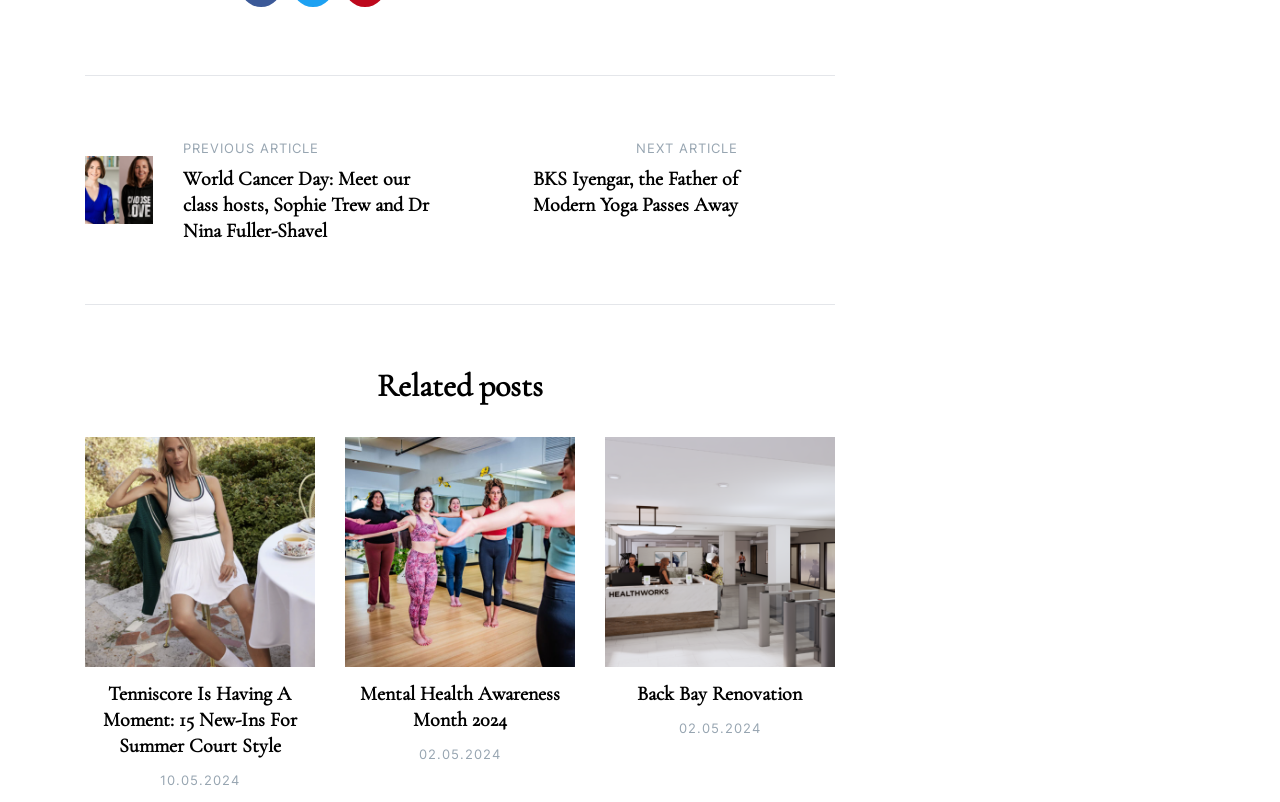Please identify the coordinates of the bounding box that should be clicked to fulfill this instruction: "Read the article about World Cancer Day".

[0.143, 0.207, 0.348, 0.304]